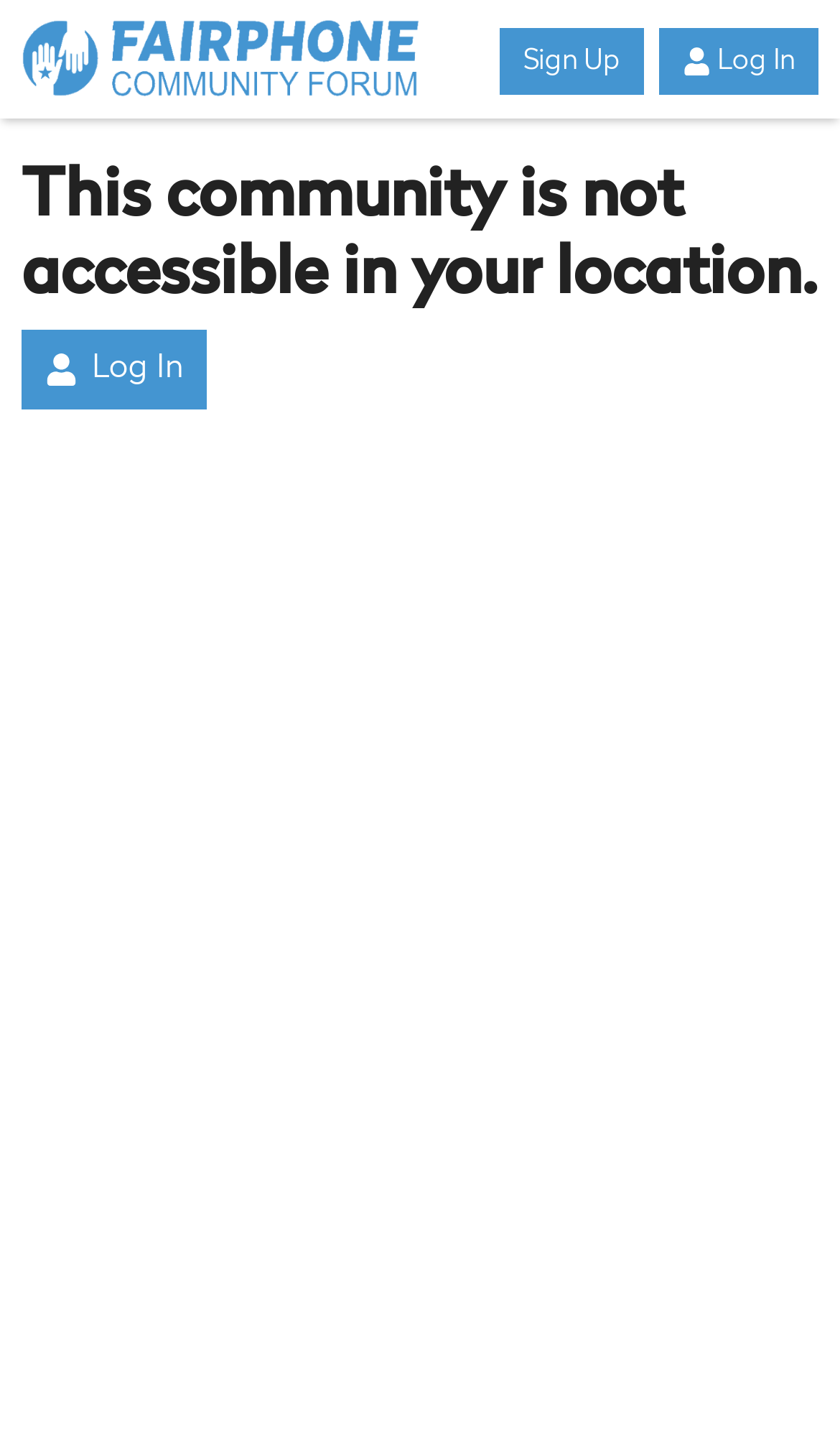Offer a meticulous caption that includes all visible features of the webpage.

The webpage is titled "Fairphone Community Forum" and appears to be a community forum page. At the top, there is a header section that spans the entire width of the page. Within this header, there is a logo image on the left side, accompanied by a link with the same title as the webpage, "Fairphone Community Forum". On the right side of the header, there are two links, "Sign Up" and "Log In", positioned side by side.

Below the header, there is a prominent heading that takes up most of the page width, stating "This community is not accessible in your location." This heading is centered near the top of the page. Underneath this heading, there is another "Log In" link, positioned near the left edge of the page.